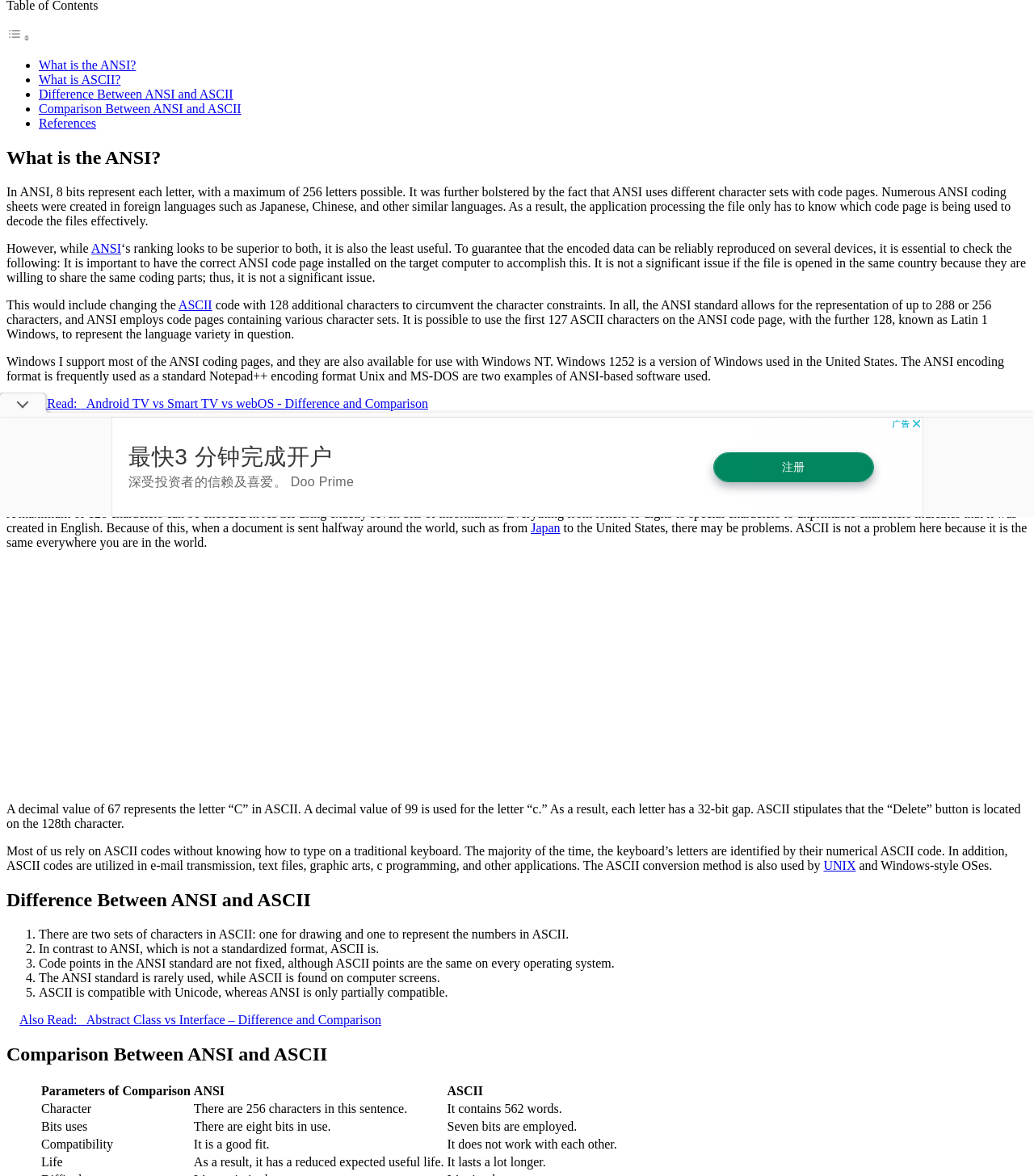Determine the bounding box for the described UI element: "What is ASCII?".

[0.038, 0.062, 0.117, 0.073]